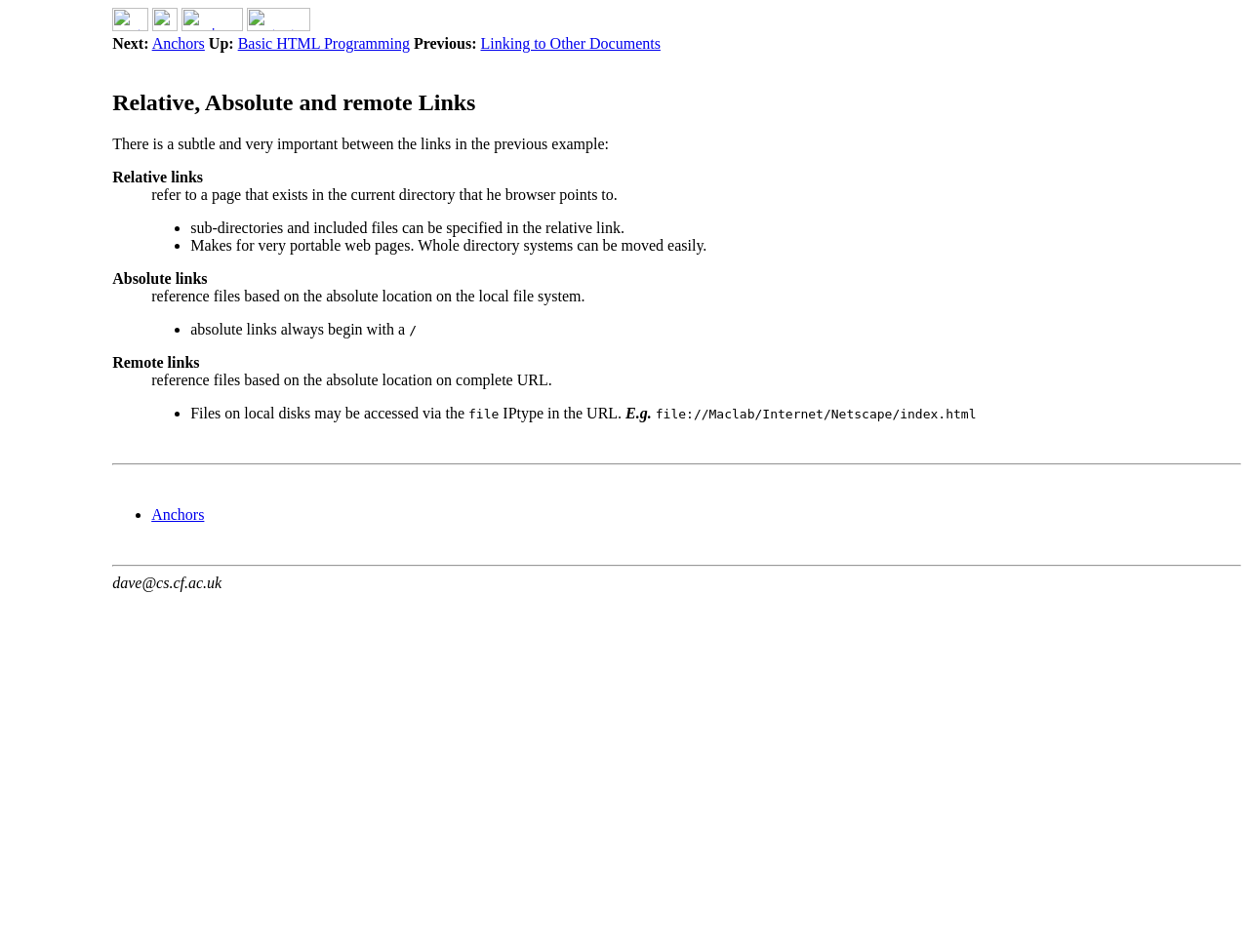Create a detailed description of the webpage's content and layout.

This webpage is about explaining the differences between relative, absolute, and remote links. At the top, there are four links: "next", "up", "previous", and "contents", each accompanied by an image. Below these links, there are four text labels: "Next:", "Up:", "Previous:", and two links "Anchors" and "Basic HTML Programming". 

The main content of the webpage is divided into three sections, each describing one type of link. The first section is about relative links, which refer to a page that exists in the current directory. It explains that sub-directories and included files can be specified in the relative link, making it portable. 

The second section is about absolute links, which reference files based on the absolute location on the local file system. It mentions that absolute links always begin with a slash. 

The third section is about remote links, which reference files based on the absolute location on a complete URL. It explains that files on local disks may be accessed via the IP type in the URL. 

There are two horizontal separators on the page, one above and one below the main content. At the bottom of the page, there is a link to "Anchors" and an email address "dave@cs.cf.ac.uk".